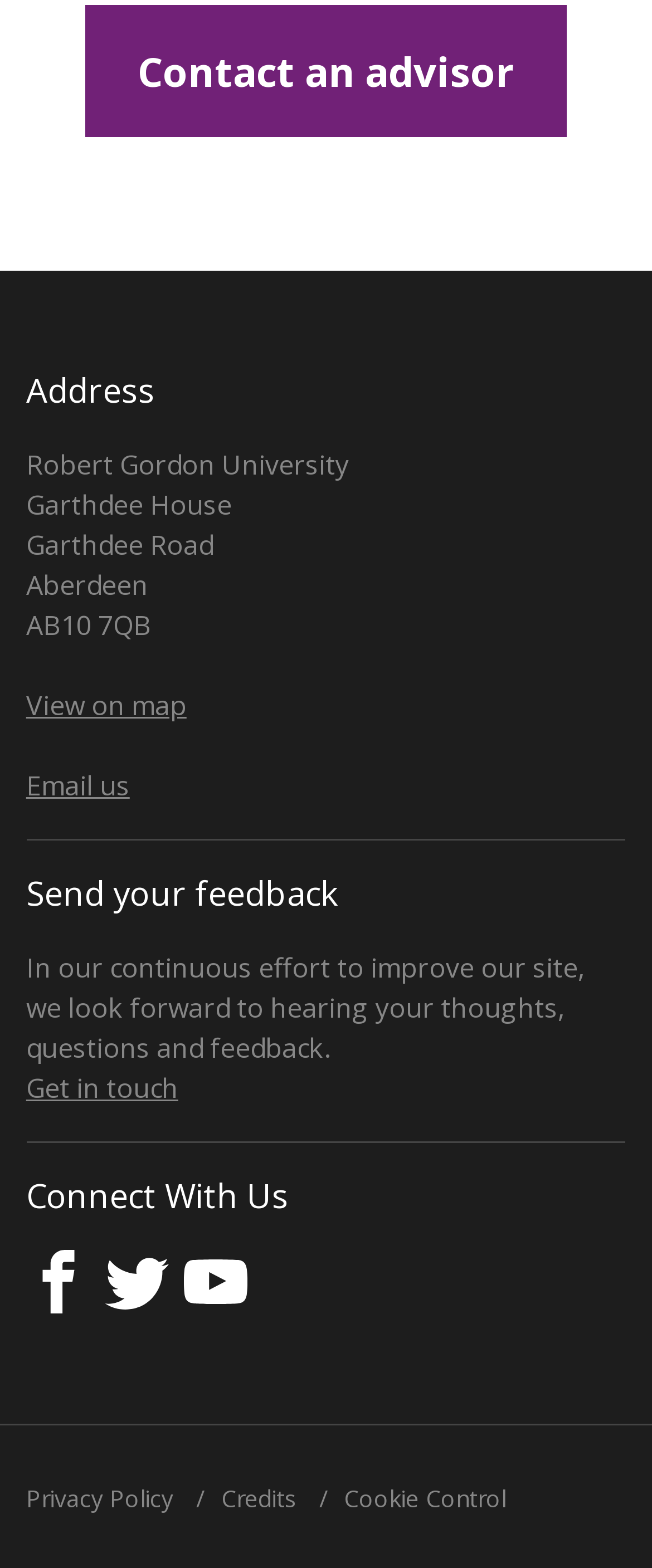Find the bounding box coordinates of the clickable region needed to perform the following instruction: "View on map". The coordinates should be provided as four float numbers between 0 and 1, i.e., [left, top, right, bottom].

[0.04, 0.439, 0.286, 0.462]